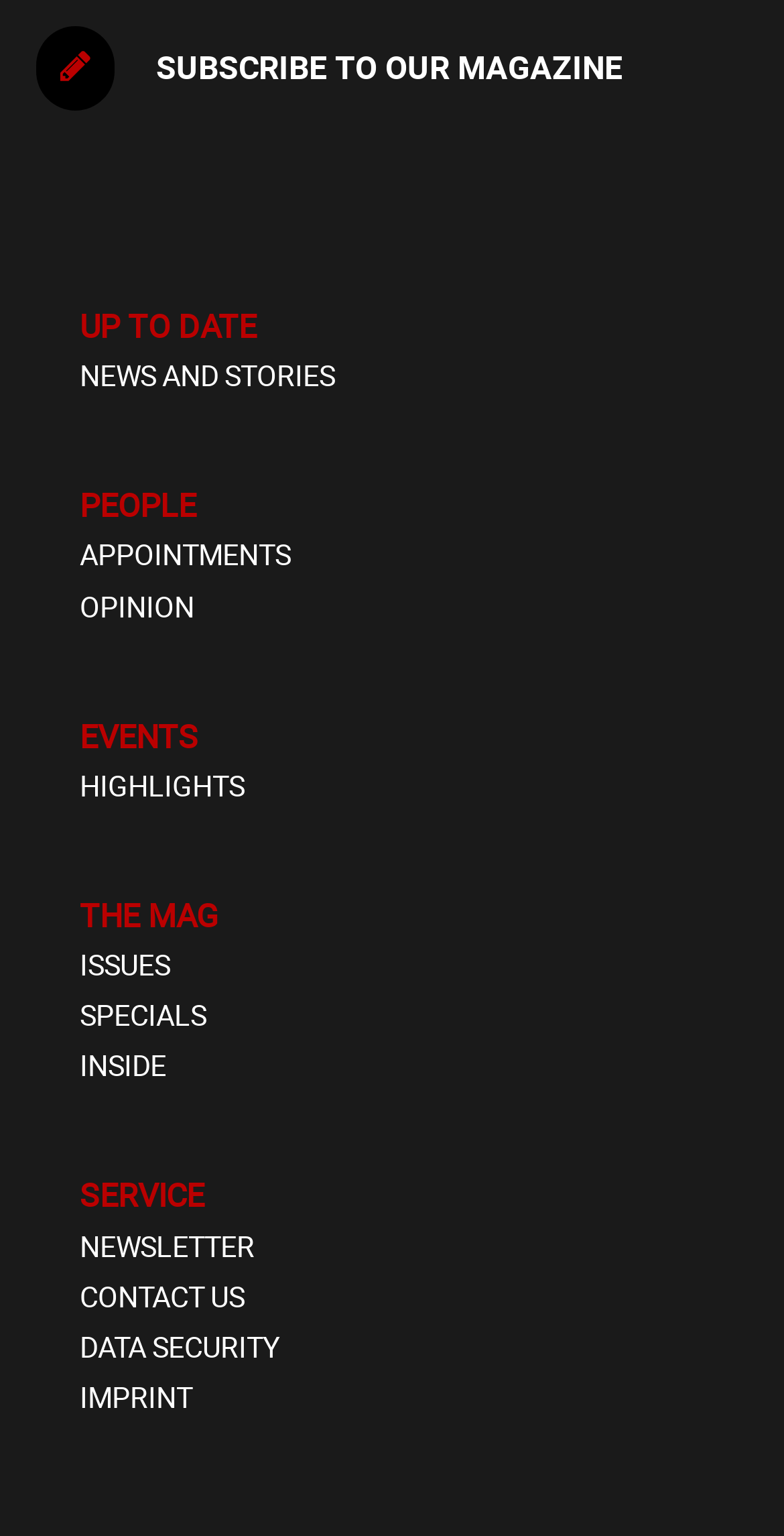Find and specify the bounding box coordinates that correspond to the clickable region for the instruction: "Customize".

None